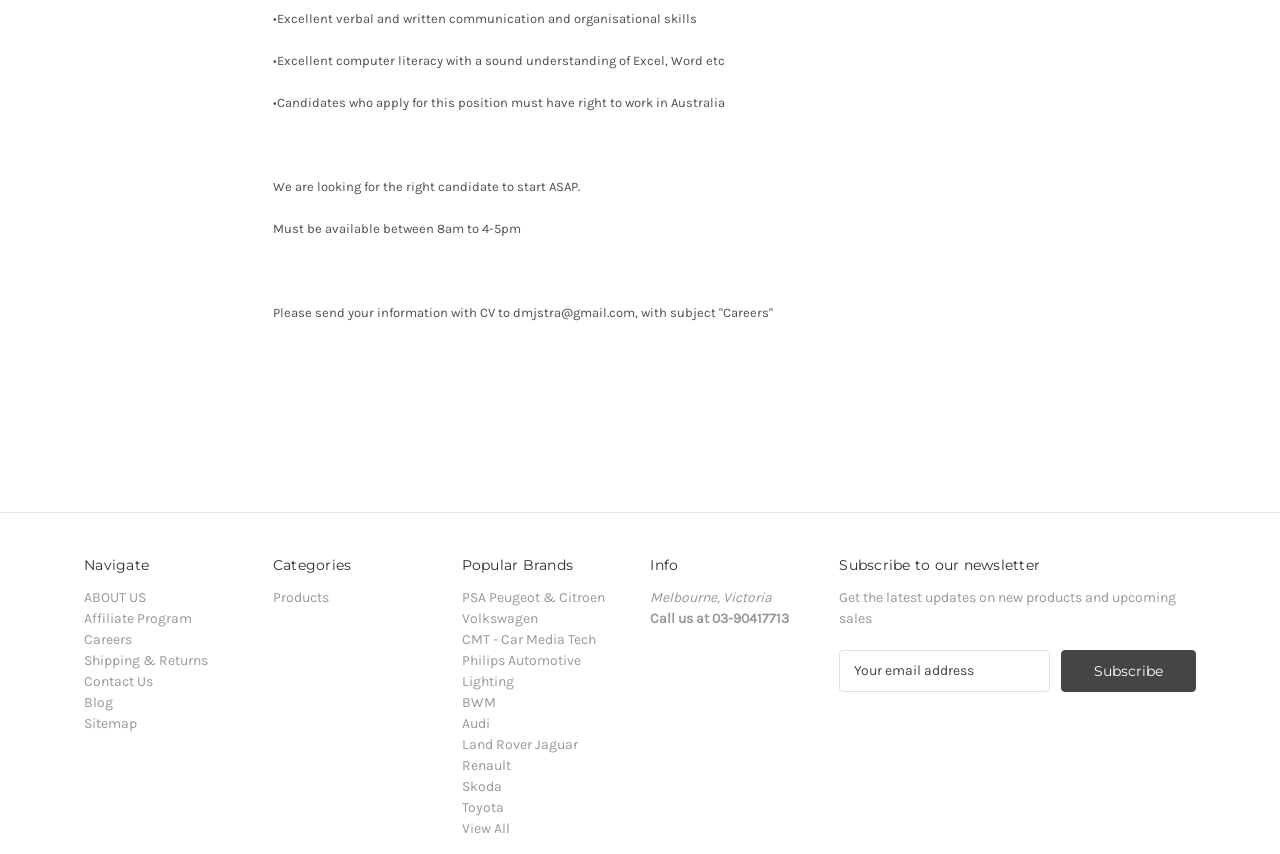Locate the bounding box coordinates of the element to click to perform the following action: 'Click Subscribe'. The coordinates should be given as four float values between 0 and 1, in the form of [left, top, right, bottom].

[0.829, 0.761, 0.934, 0.81]